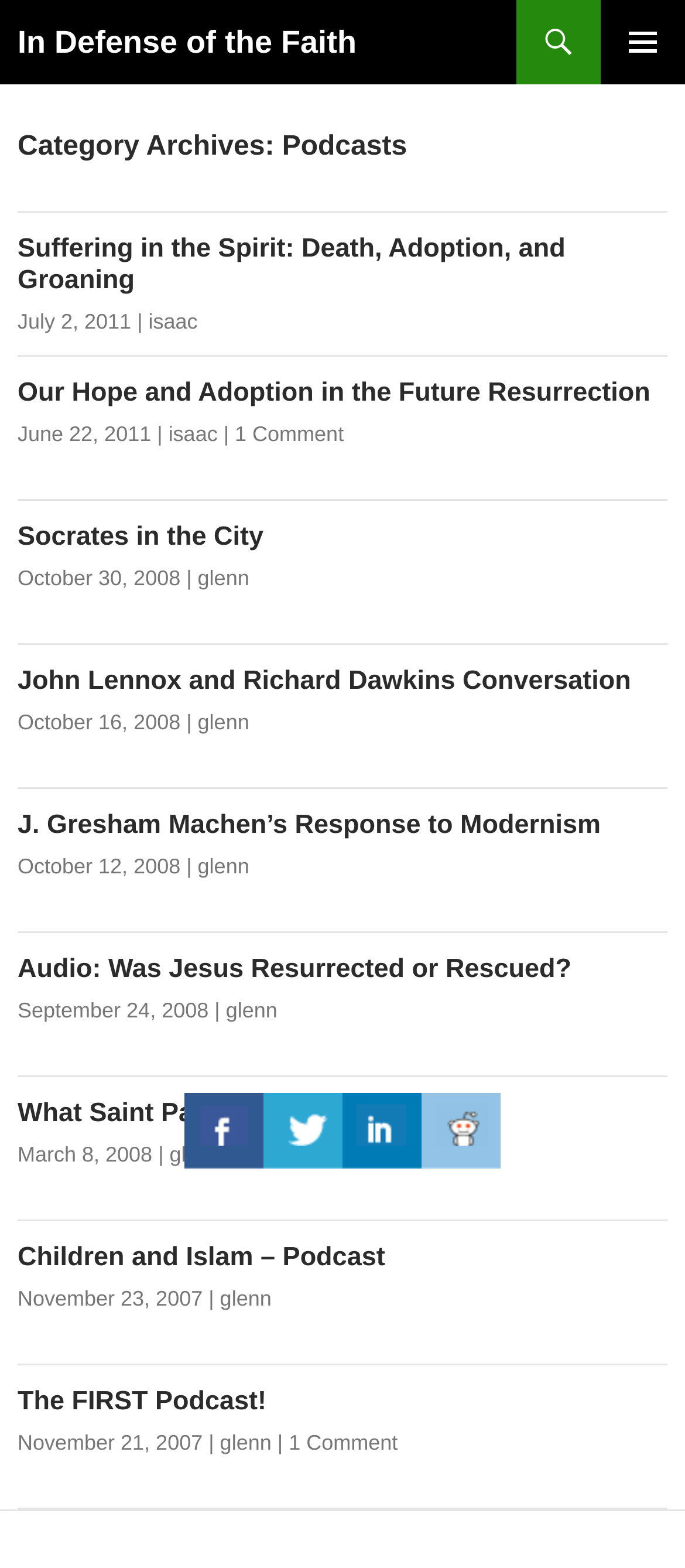Based on the element description, predict the bounding box coordinates (top-left x, top-left y, bottom-right x, bottom-right y) for the UI element in the screenshot: 1 Comment

[0.343, 0.269, 0.502, 0.285]